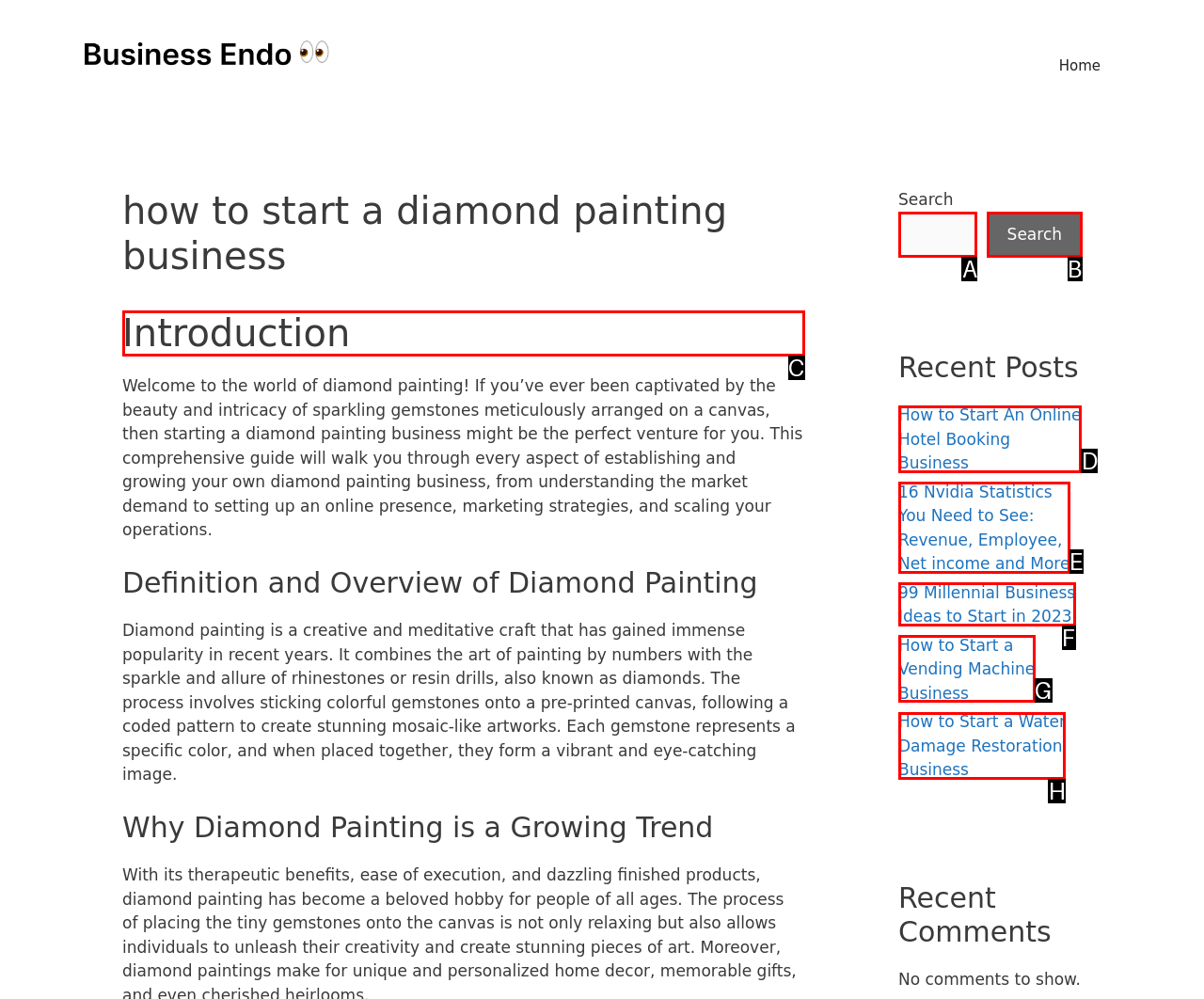Point out the correct UI element to click to carry out this instruction: Read the Introduction heading
Answer with the letter of the chosen option from the provided choices directly.

C